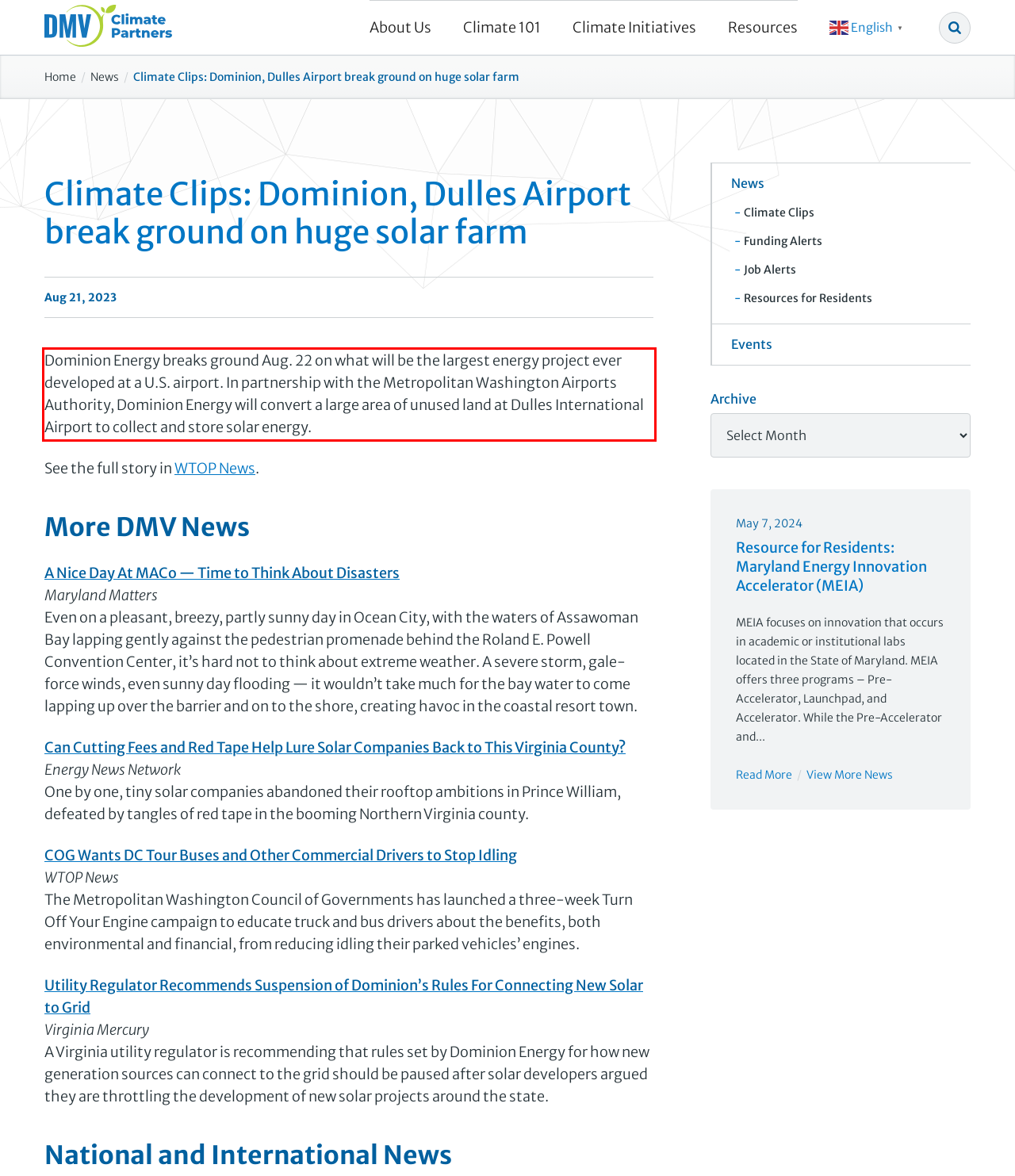The screenshot you have been given contains a UI element surrounded by a red rectangle. Use OCR to read and extract the text inside this red rectangle.

Dominion Energy breaks ground Aug. 22 on what will be the largest energy project ever developed at a U.S. airport. In partnership with the Metropolitan Washington Airports Authority, Dominion Energy will convert a large area of unused land at Dulles International Airport to collect and store solar energy.